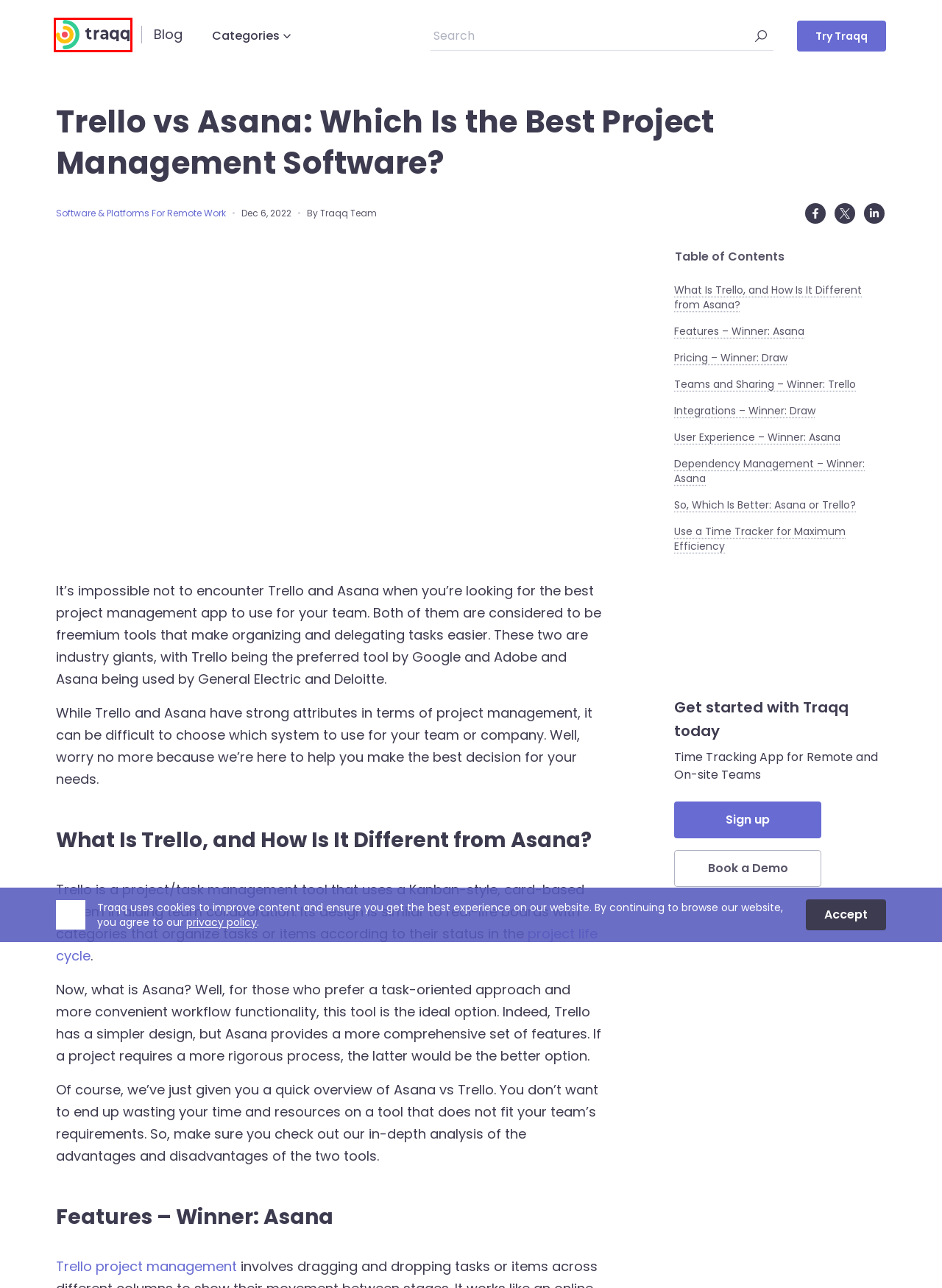Look at the given screenshot of a webpage with a red rectangle bounding box around a UI element. Pick the description that best matches the new webpage after clicking the element highlighted. The descriptions are:
A. Privacy policy - Traqq
B. The 4 Phases of Project Management Life Cycle | Traqq Blog
C. Traqq Blog | Productivity tips and time management insights
D. How to add people to Trello board? How to use Trello effectively? | Traqq Blog
E. Traqq Time Tracker: Software for Teams and Individuals
F. Software and Platforms For Remote Work | Traqq Blog
G. Get a FREE Demo - Traqq
H. Traqq

E